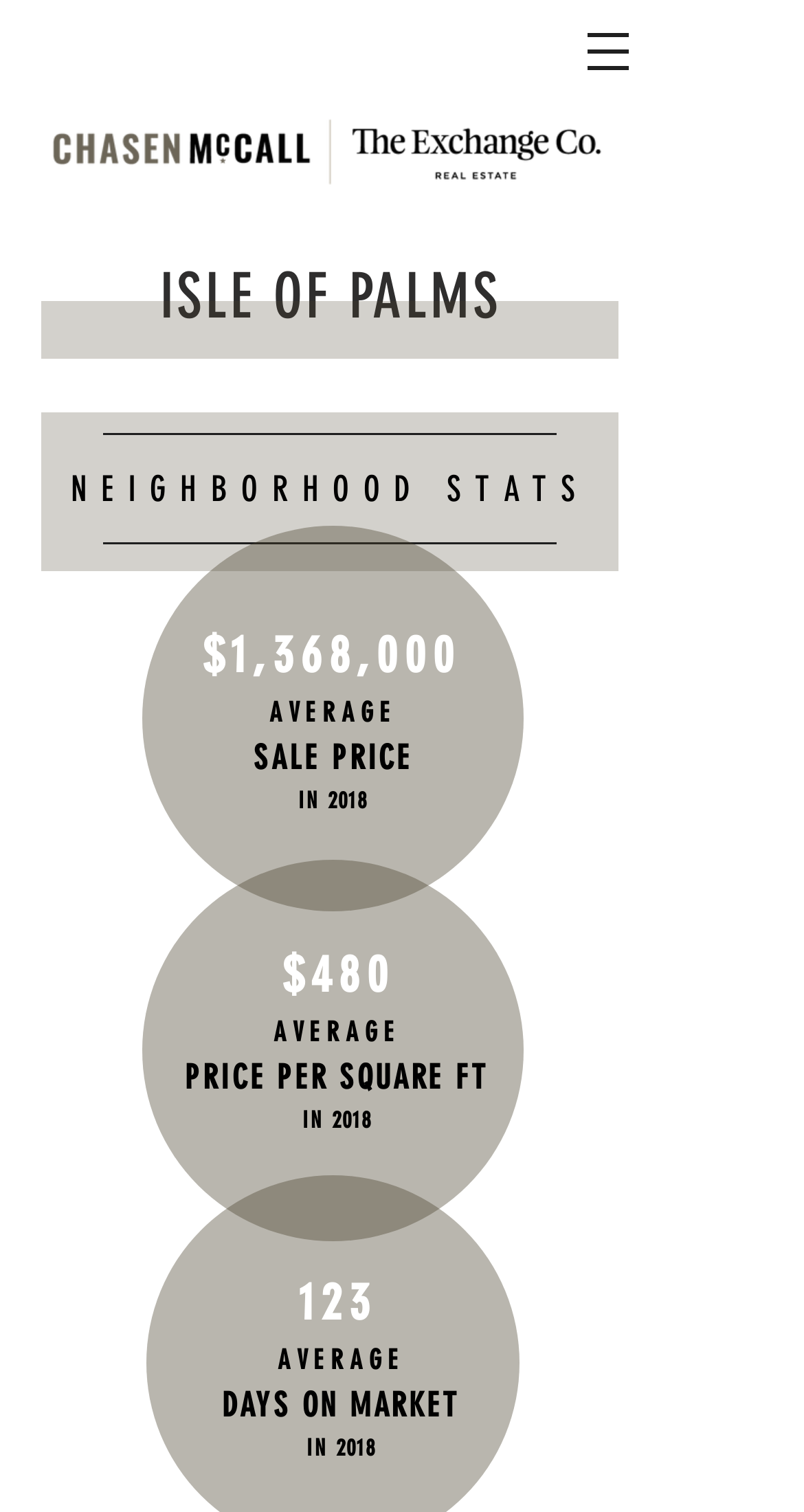What is the price per square foot in 2018?
Offer a detailed and exhaustive answer to the question.

I found the answer by examining the neighborhood statistics section on the webpage. One of the headings says 'AVERAGE PRICE PER SQUARE FT' with a value of '$480' and a subtitle 'IN 2018'.